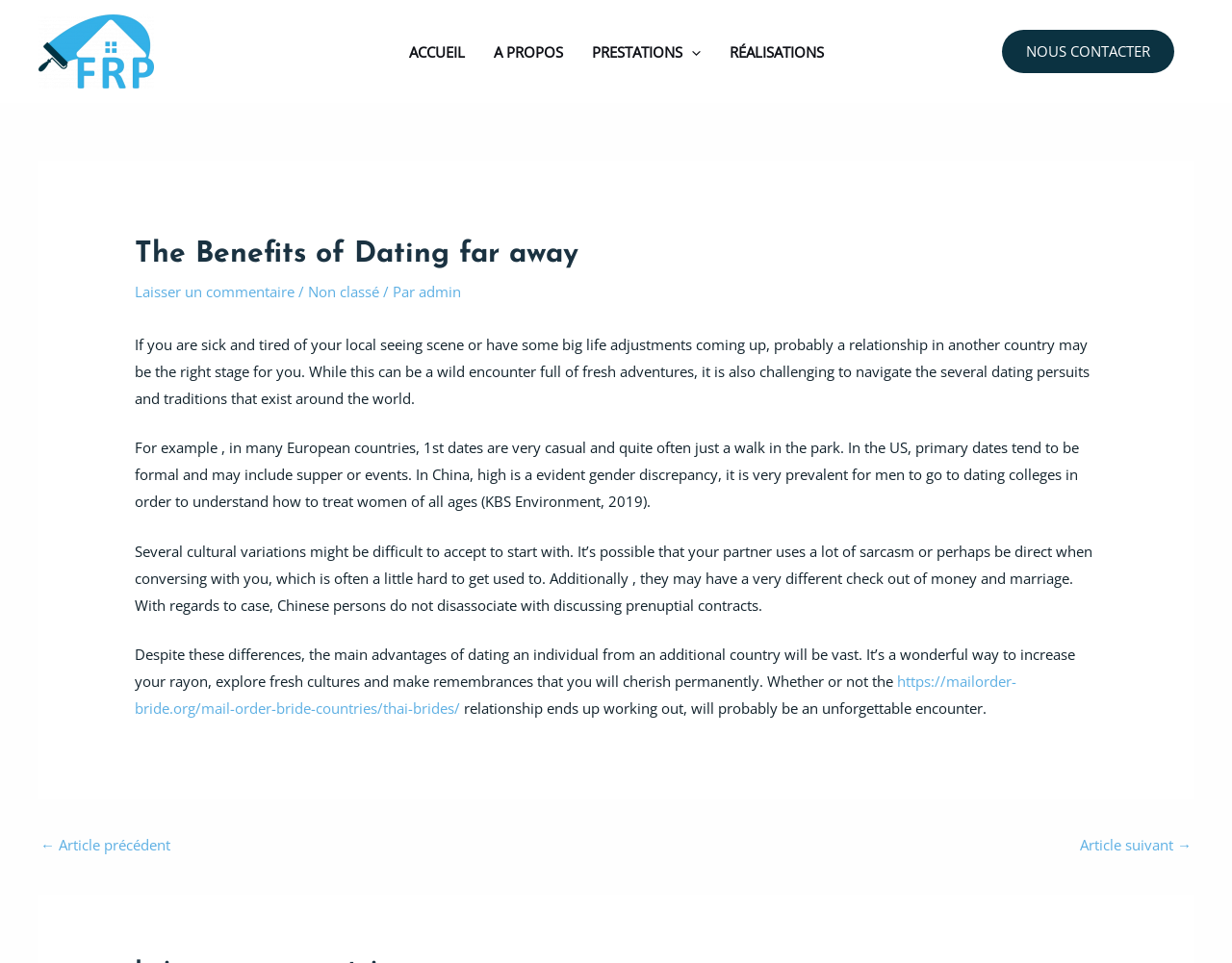Predict the bounding box coordinates of the area that should be clicked to accomplish the following instruction: "Click on the 'A PROPOS' link". The bounding box coordinates should consist of four float numbers between 0 and 1, i.e., [left, top, right, bottom].

[0.389, 0.018, 0.468, 0.088]